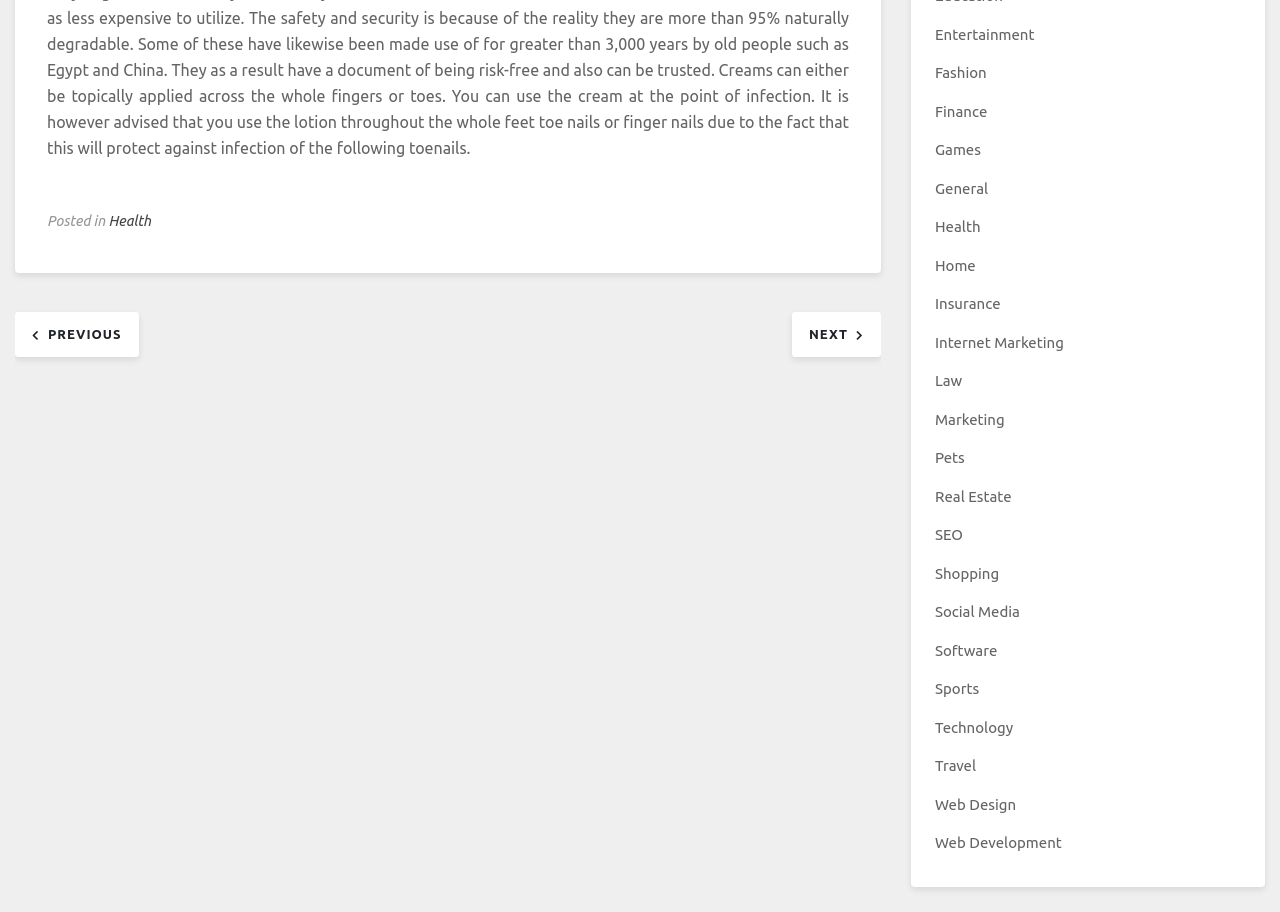What is the first category link in the list?
Give a single word or phrase as your answer by examining the image.

Entertainment